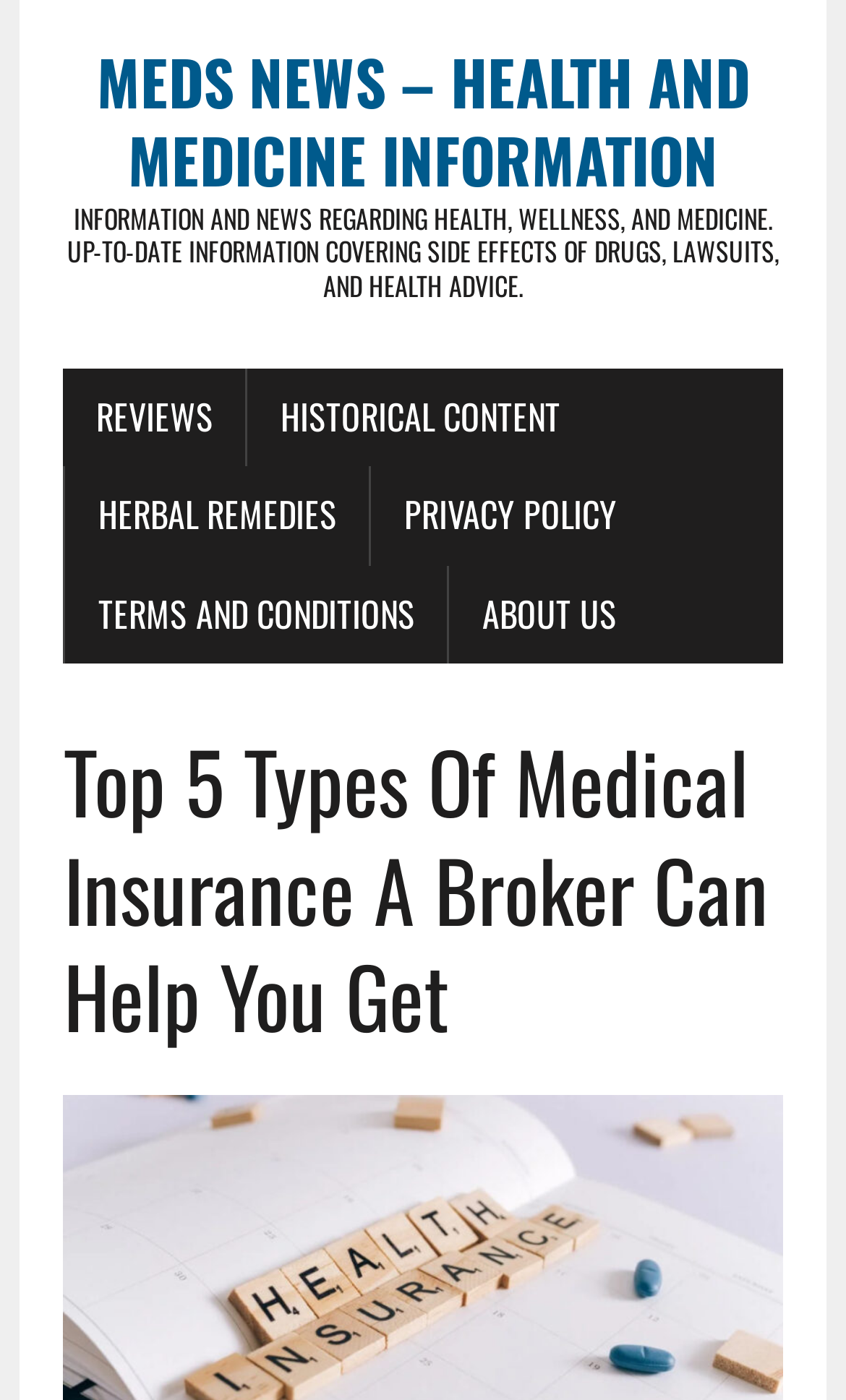Provide the bounding box coordinates for the UI element that is described as: "Terms and Conditions".

[0.078, 0.404, 0.529, 0.474]